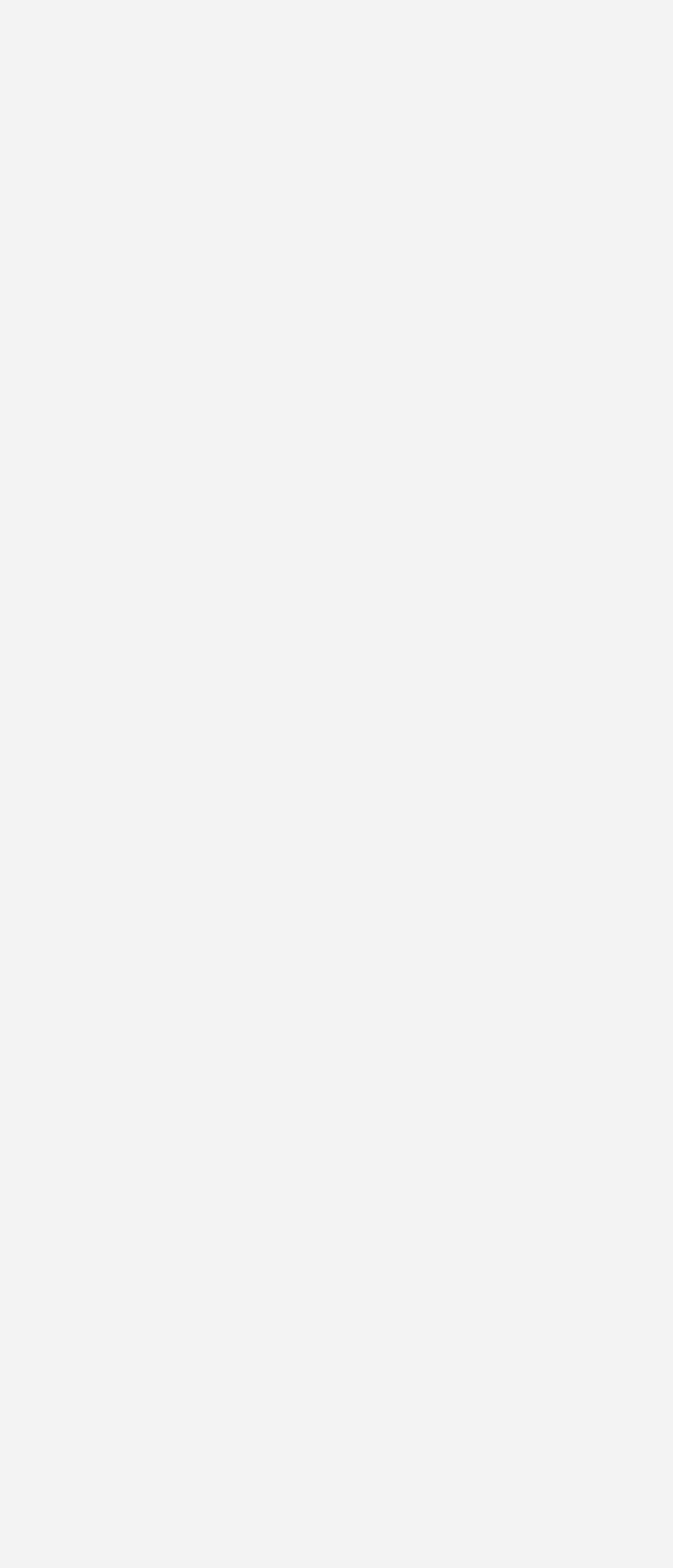What is the username of the person who made the suggestion?
Look at the screenshot and respond with one word or a short phrase.

Boo L.